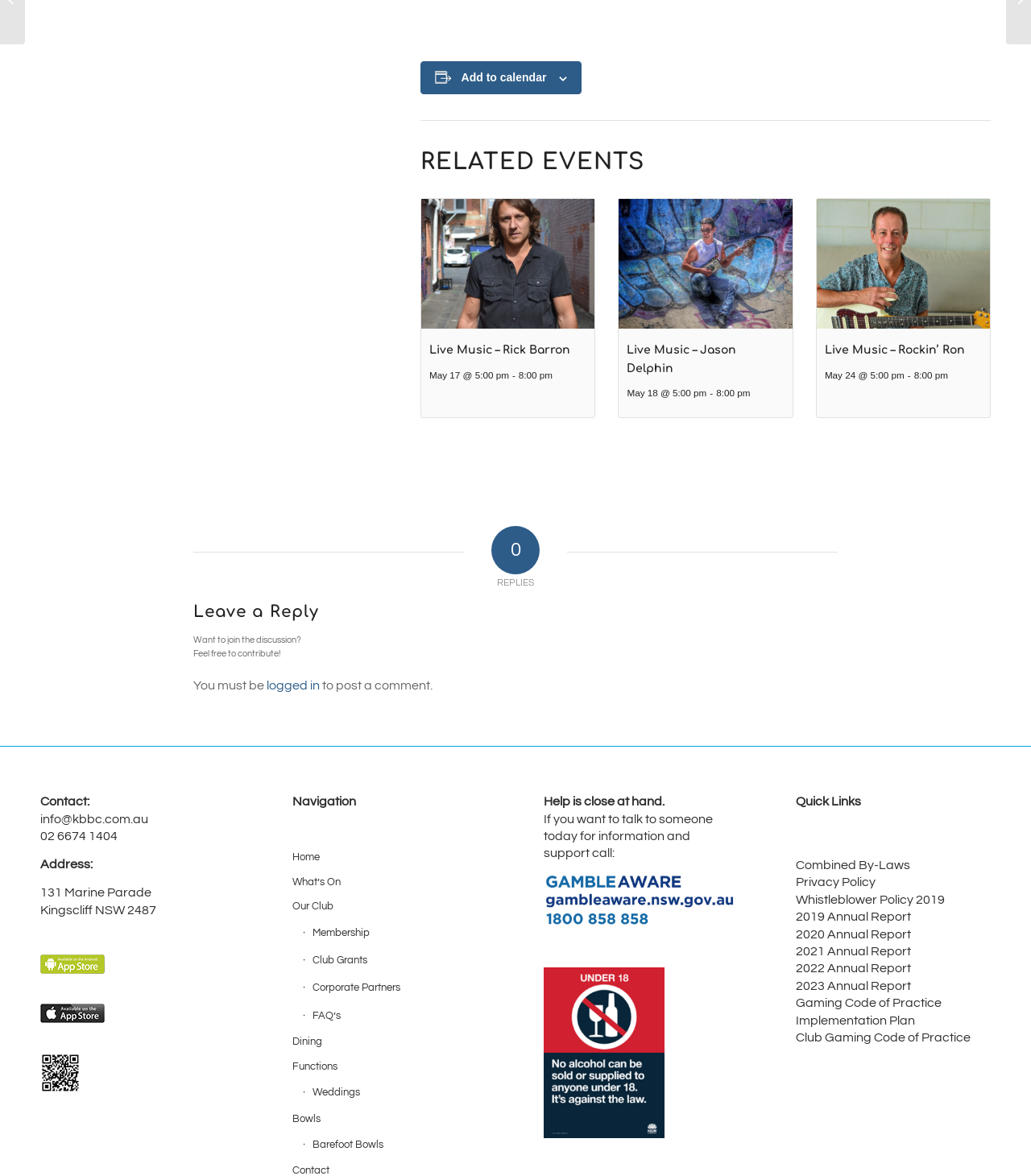Given the element description, predict the bounding box coordinates in the format (top-left x, top-left y, bottom-right x, bottom-right y), using floating point numbers between 0 and 1: GitLab issue #155

None